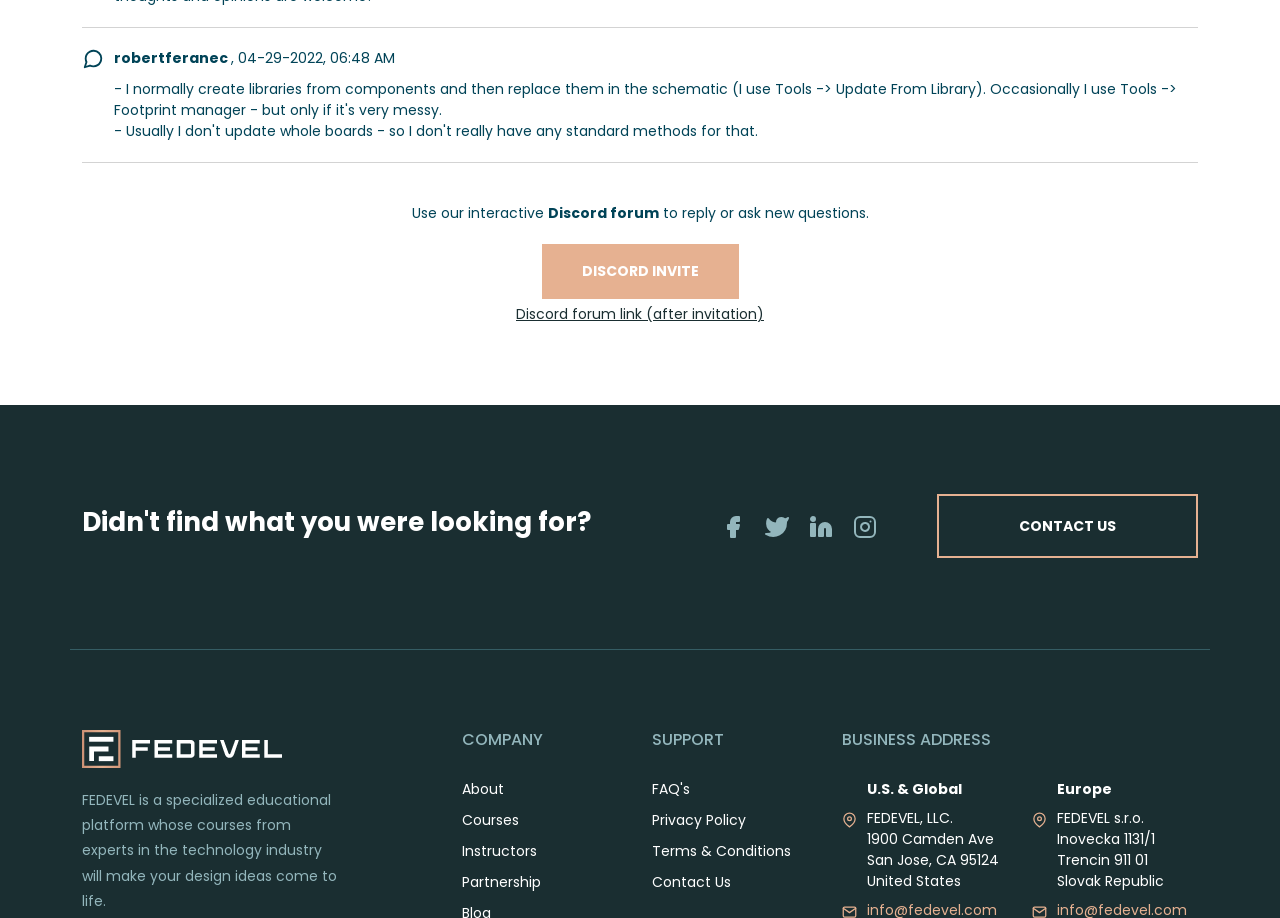How can I ask new questions or reply to existing ones?
Answer with a single word or phrase by referring to the visual content.

Use the Discord forum